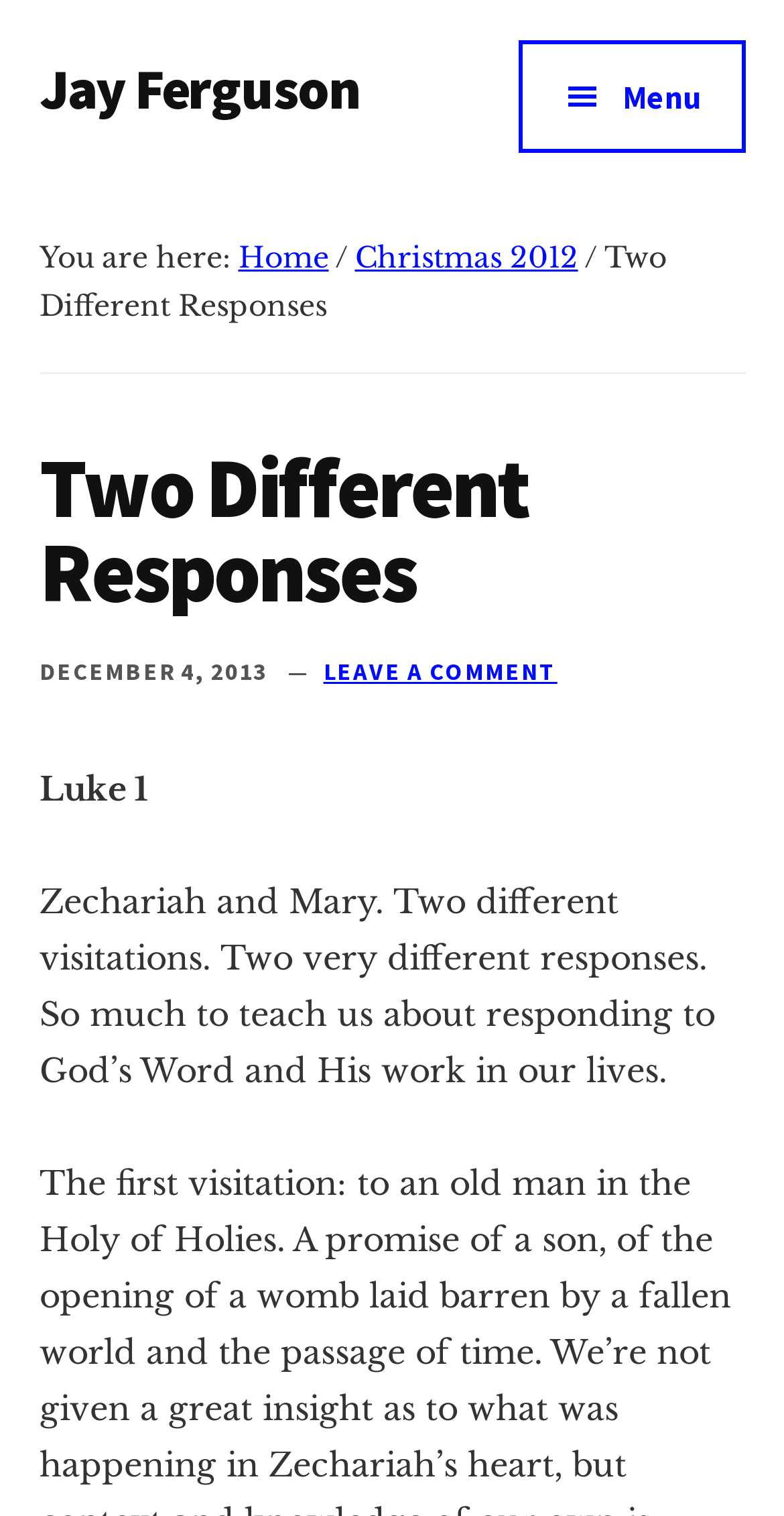What is the date of the post?
Please use the image to provide an in-depth answer to the question.

The date of the post can be found below the main heading, where it says 'DECEMBER 4, 2013'.